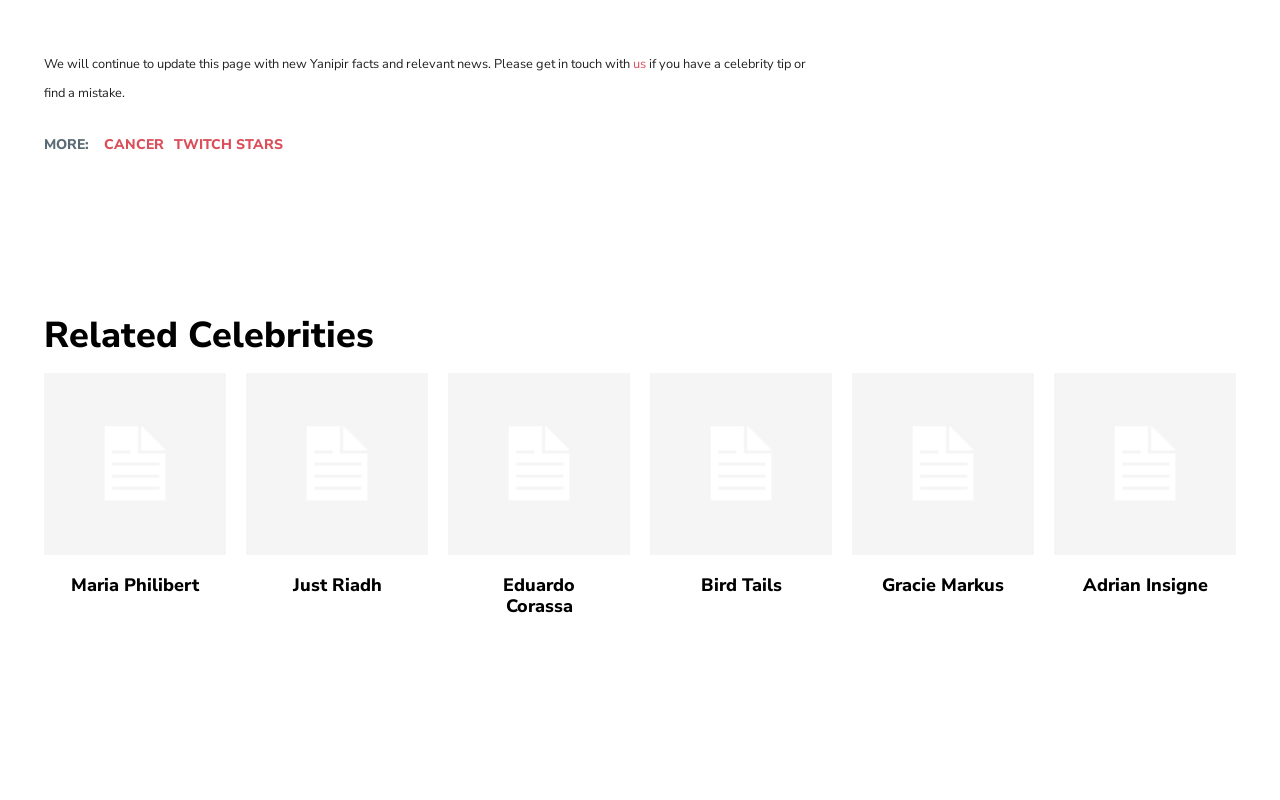Please pinpoint the bounding box coordinates for the region I should click to adhere to this instruction: "View related celebrities".

[0.034, 0.397, 0.966, 0.446]